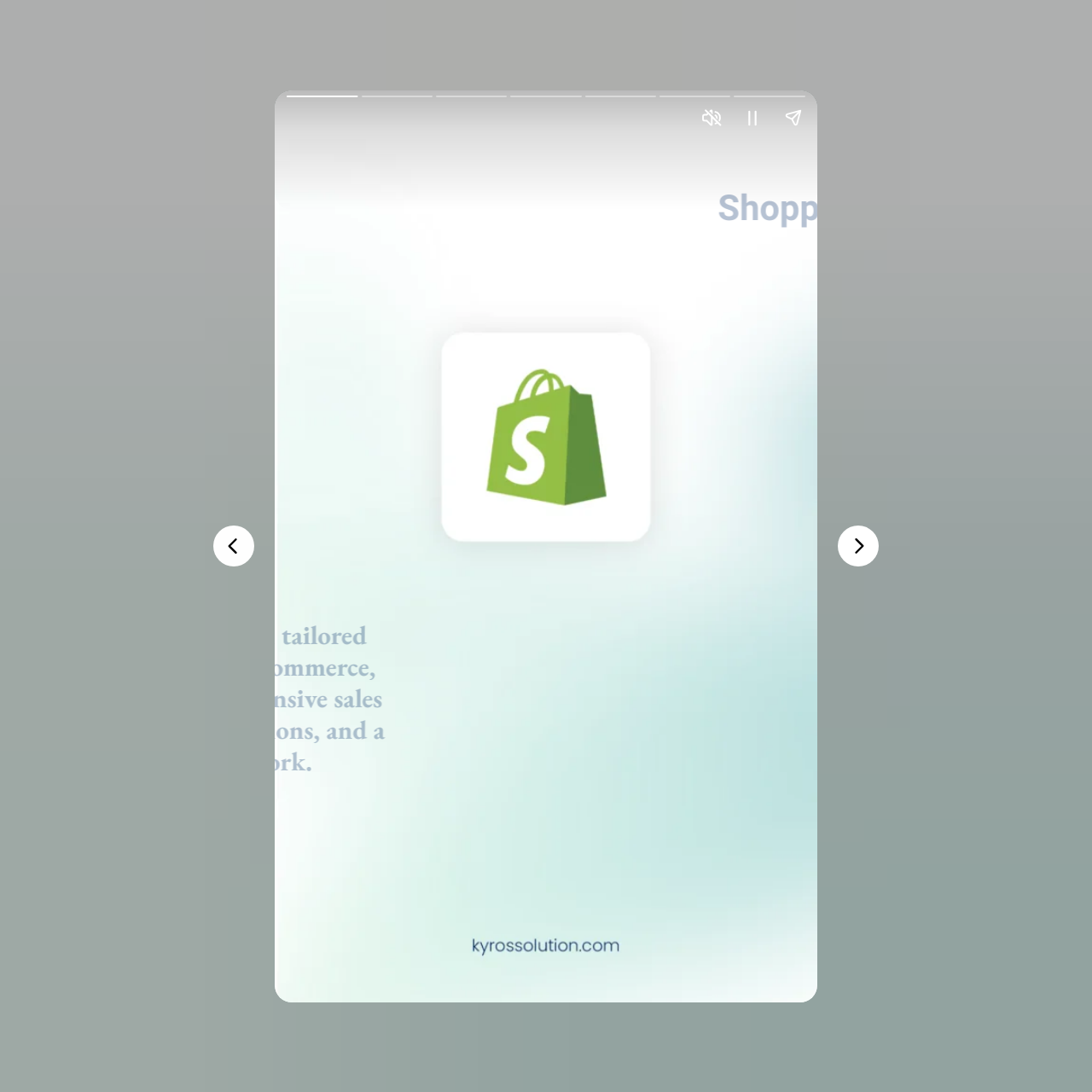How many buttons are on the page?
Relying on the image, give a concise answer in one word or a brief phrase.

7